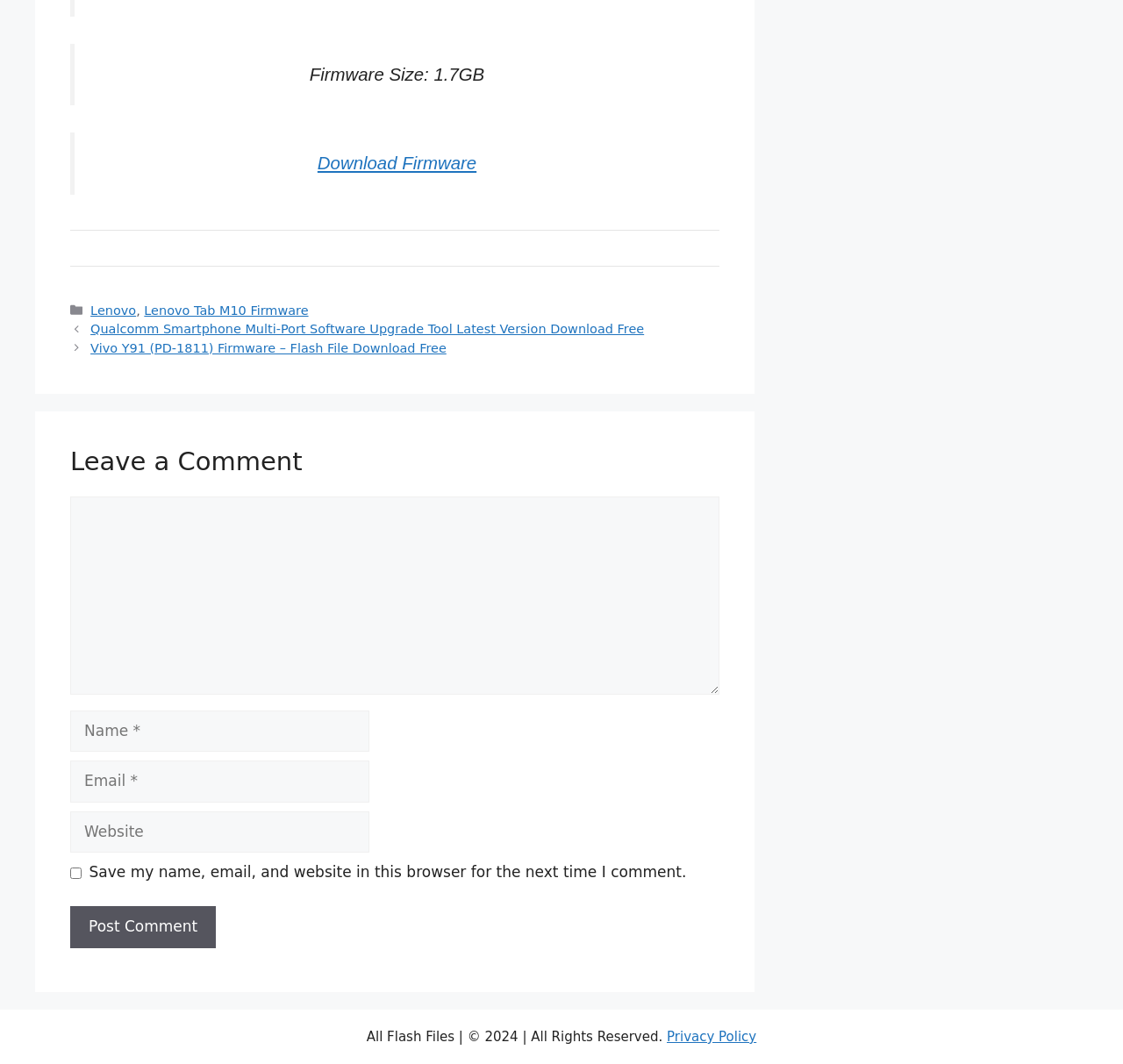Determine the bounding box coordinates of the section I need to click to execute the following instruction: "View privacy policy". Provide the coordinates as four float numbers between 0 and 1, i.e., [left, top, right, bottom].

[0.594, 0.967, 0.674, 0.982]